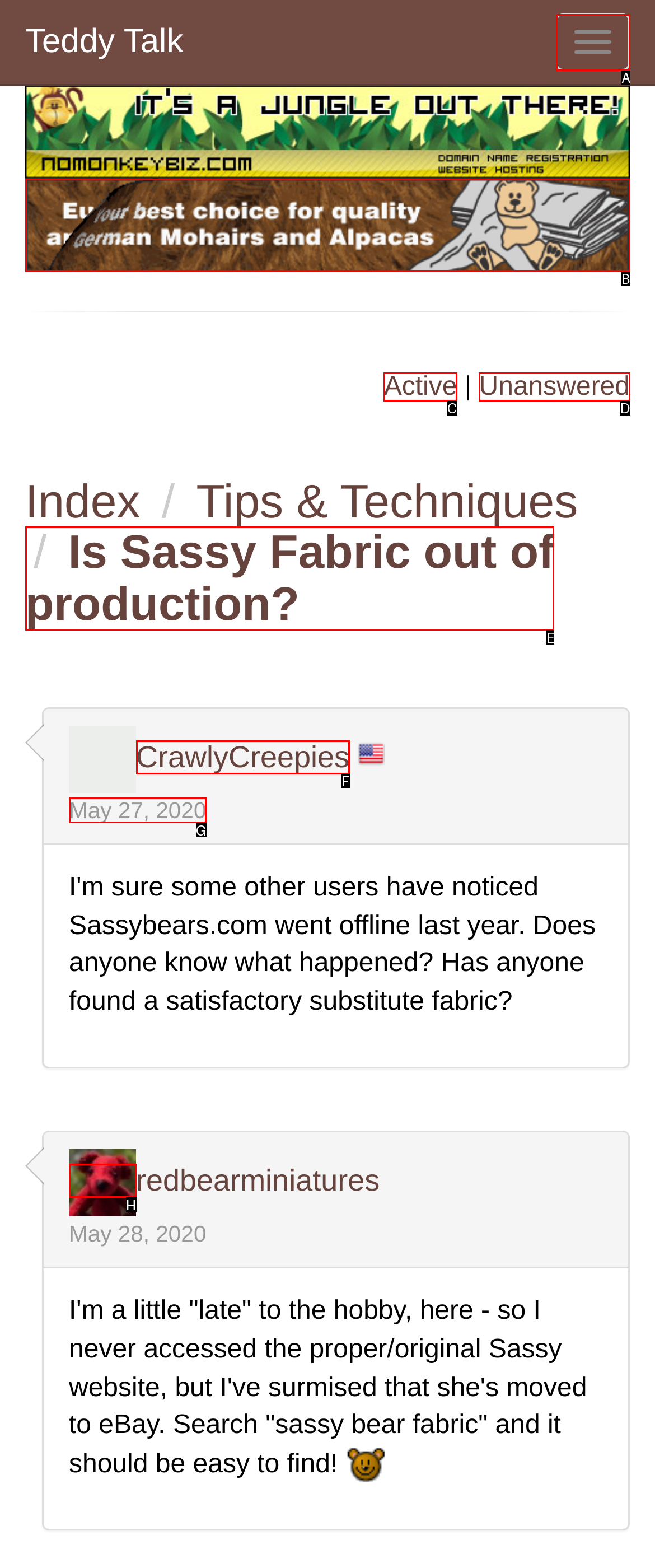Tell me which one HTML element I should click to complete the following task: Click the Toggle navigation button Answer with the option's letter from the given choices directly.

A